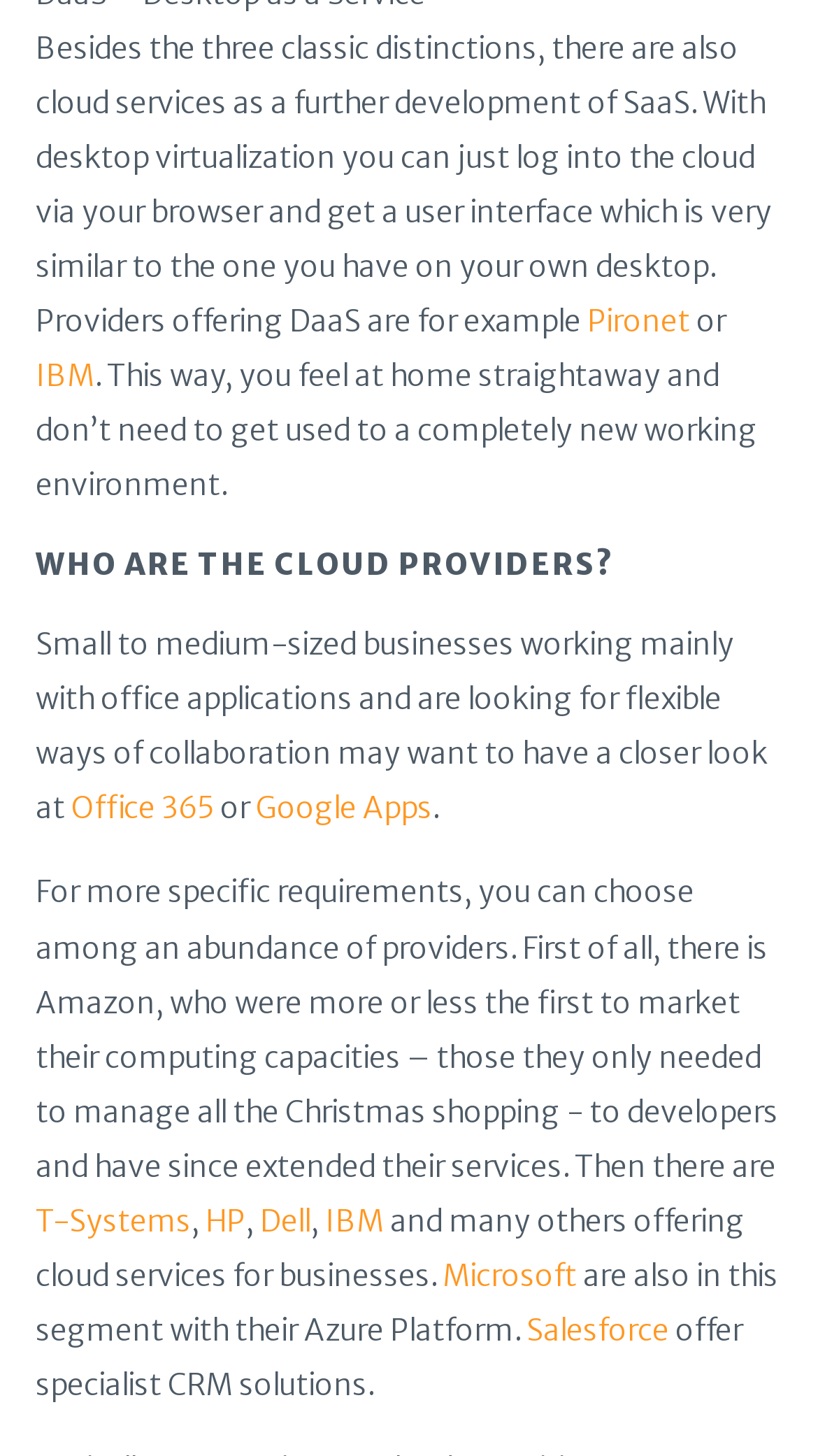Determine the bounding box coordinates of the area to click in order to meet this instruction: "Click on Pironet".

[0.718, 0.208, 0.844, 0.234]